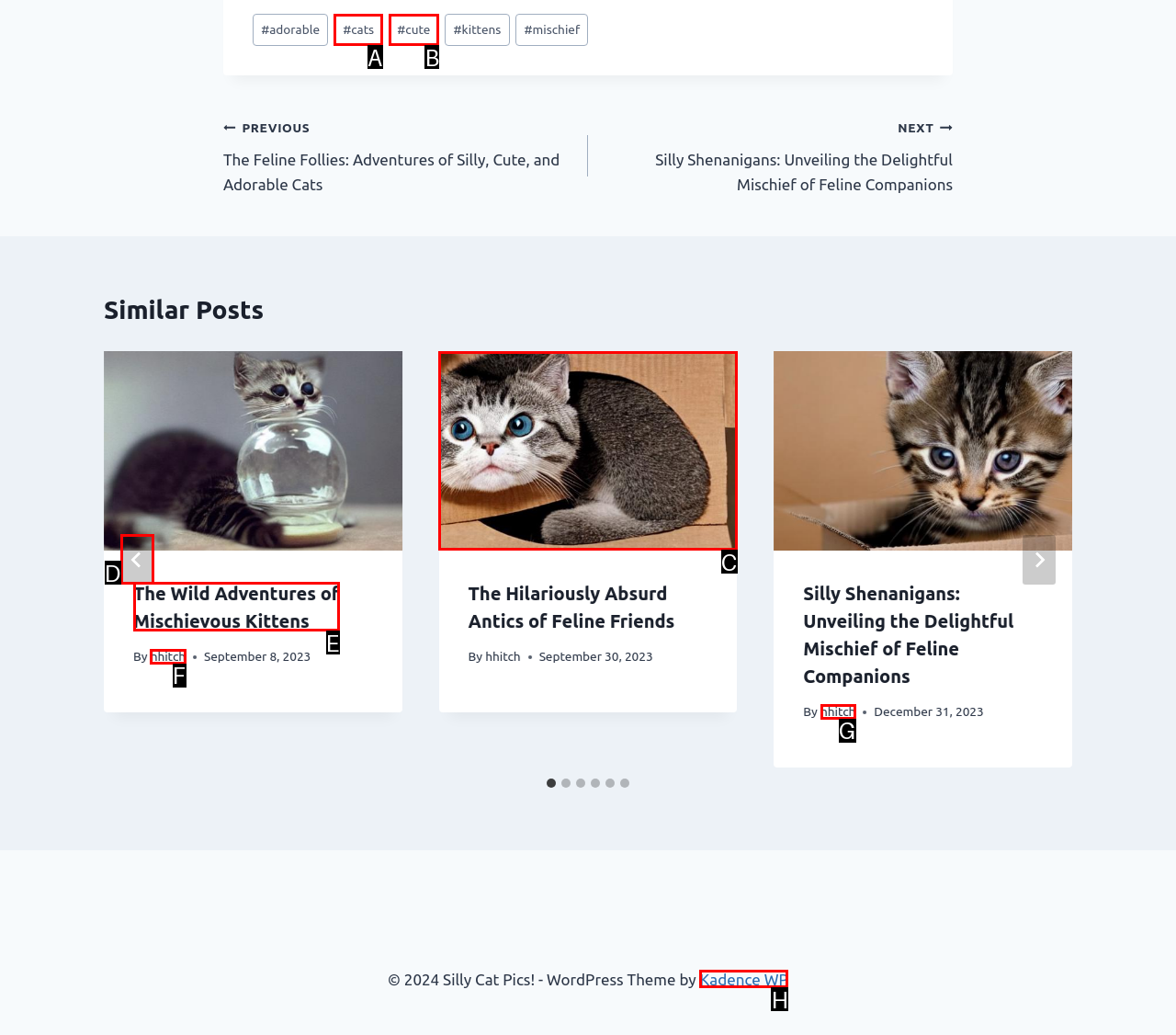Given the description: Kadence WP, identify the matching option. Answer with the corresponding letter.

H